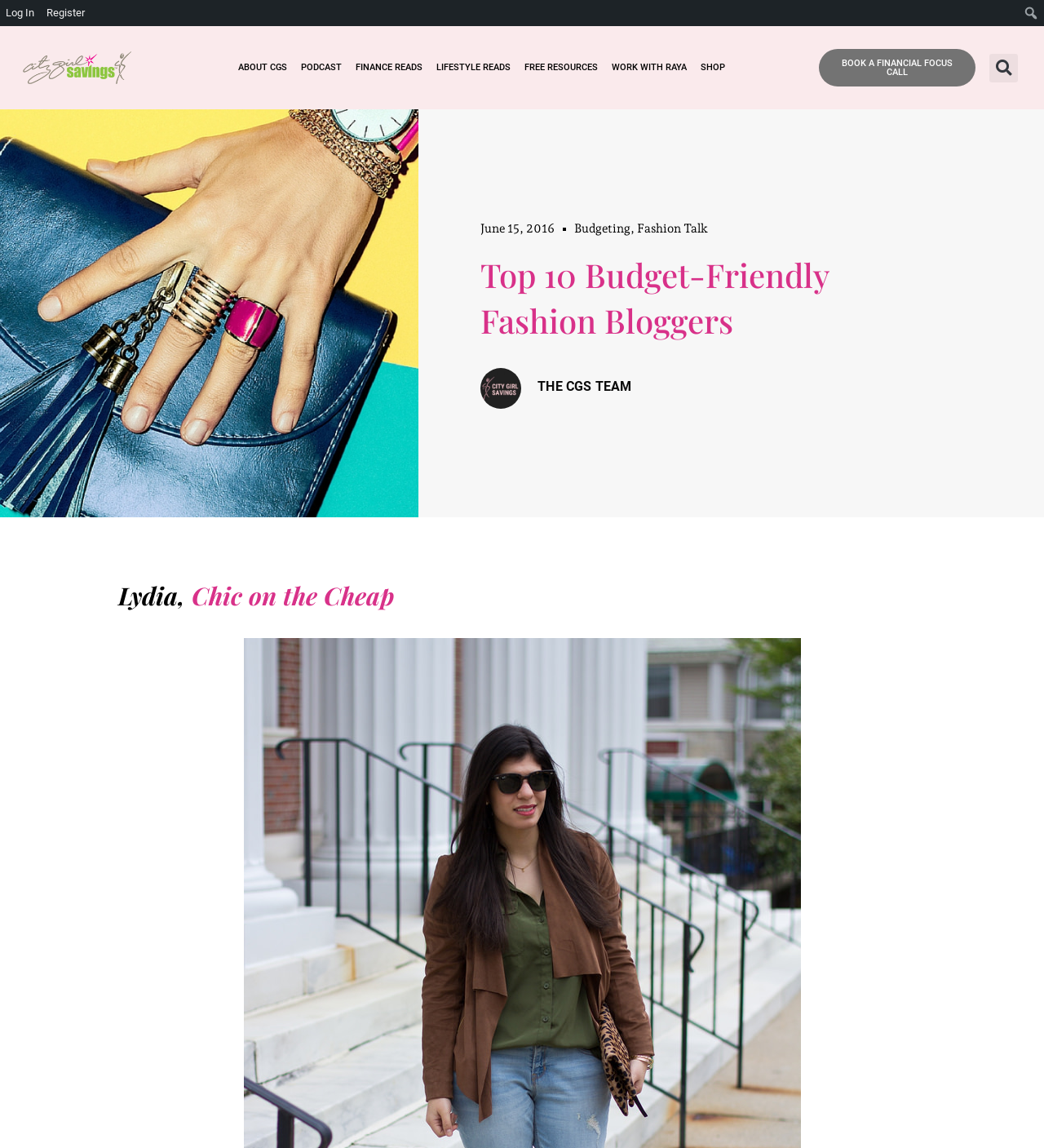Please provide a brief answer to the question using only one word or phrase: 
What is the name of the team?

The CGS Team